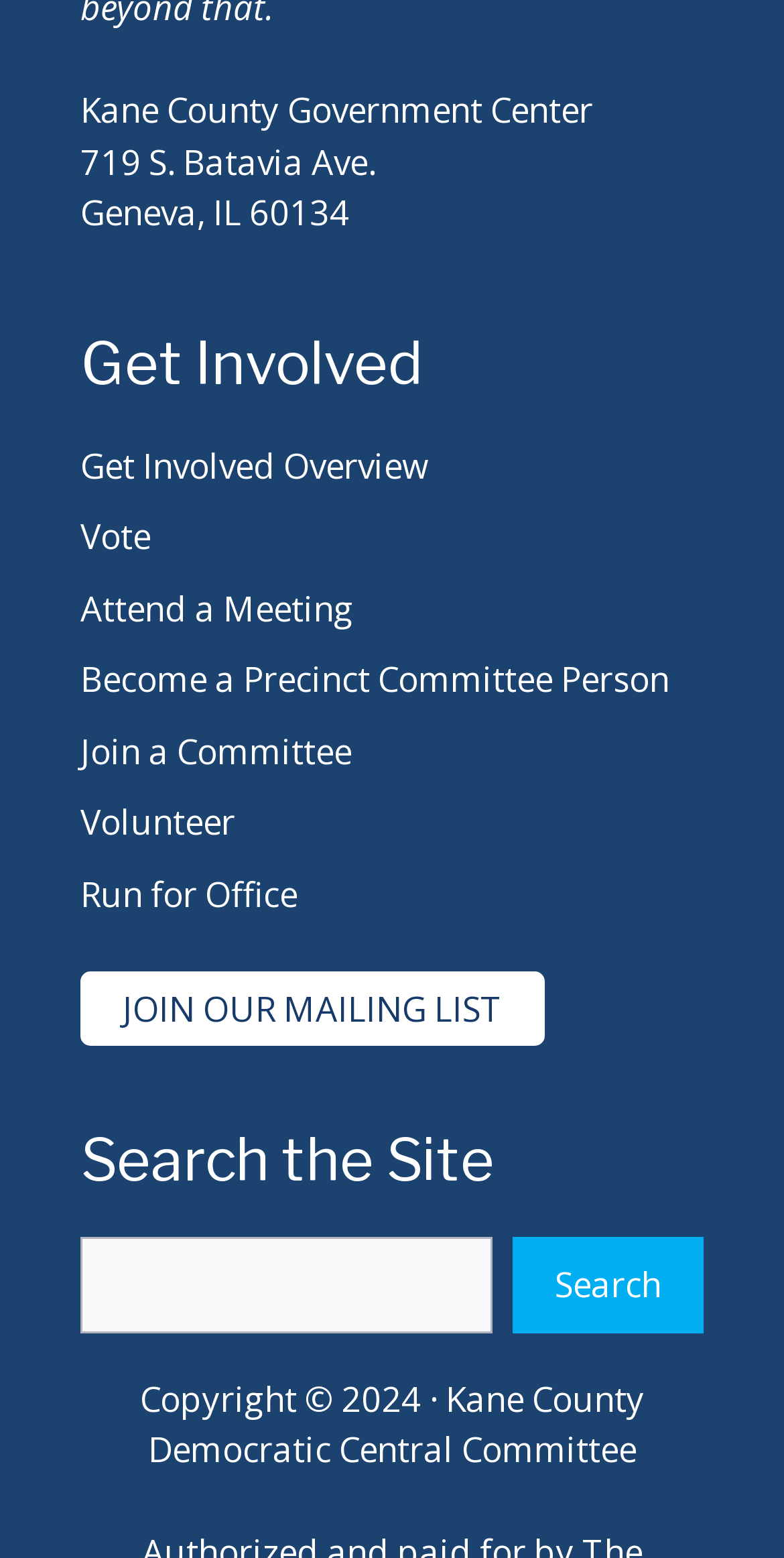Please mark the bounding box coordinates of the area that should be clicked to carry out the instruction: "Run for office".

[0.103, 0.559, 0.379, 0.589]